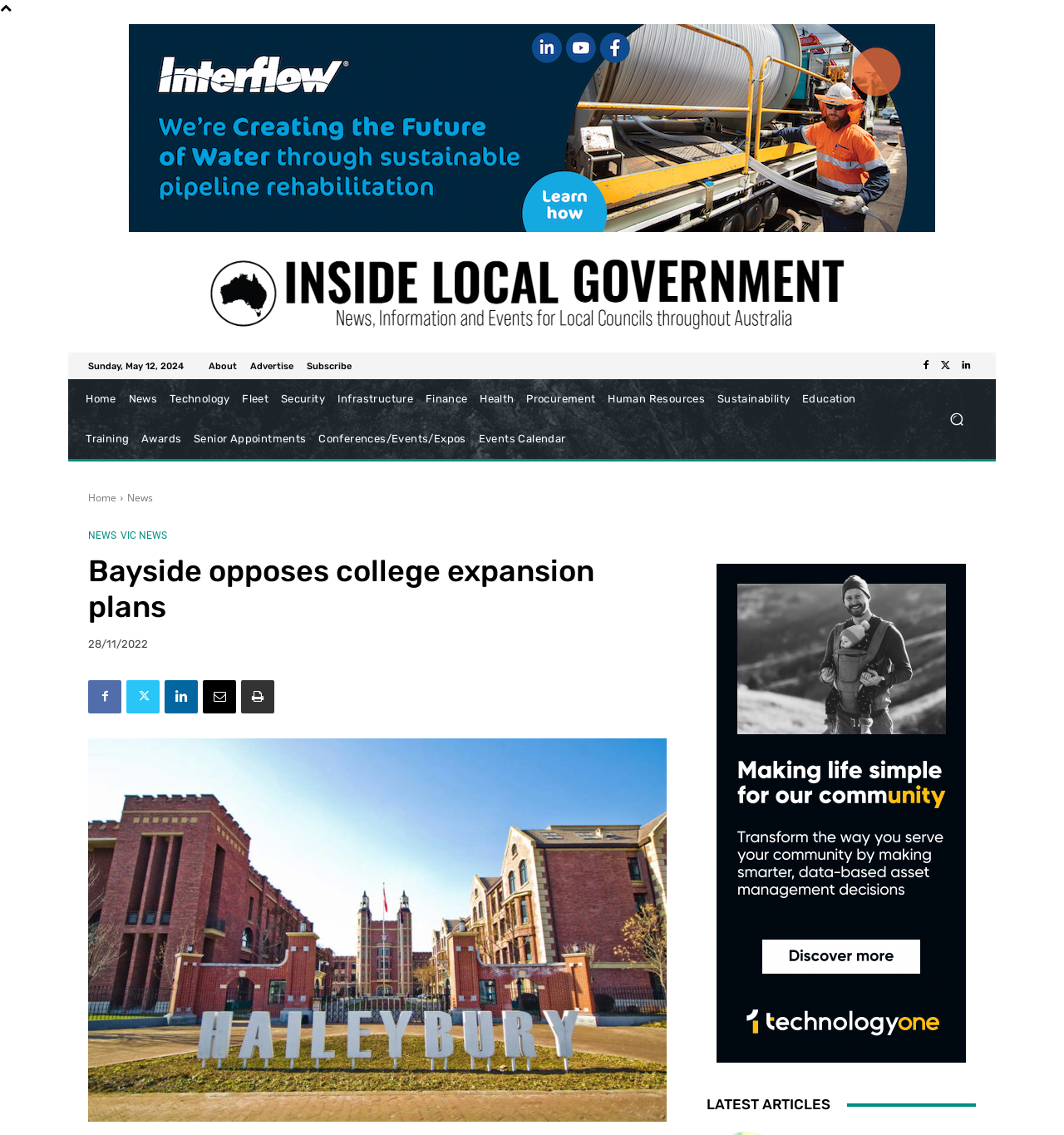Identify the bounding box coordinates for the element you need to click to achieve the following task: "Read the latest news". The coordinates must be four float values ranging from 0 to 1, formatted as [left, top, right, bottom].

[0.664, 0.962, 0.917, 0.984]